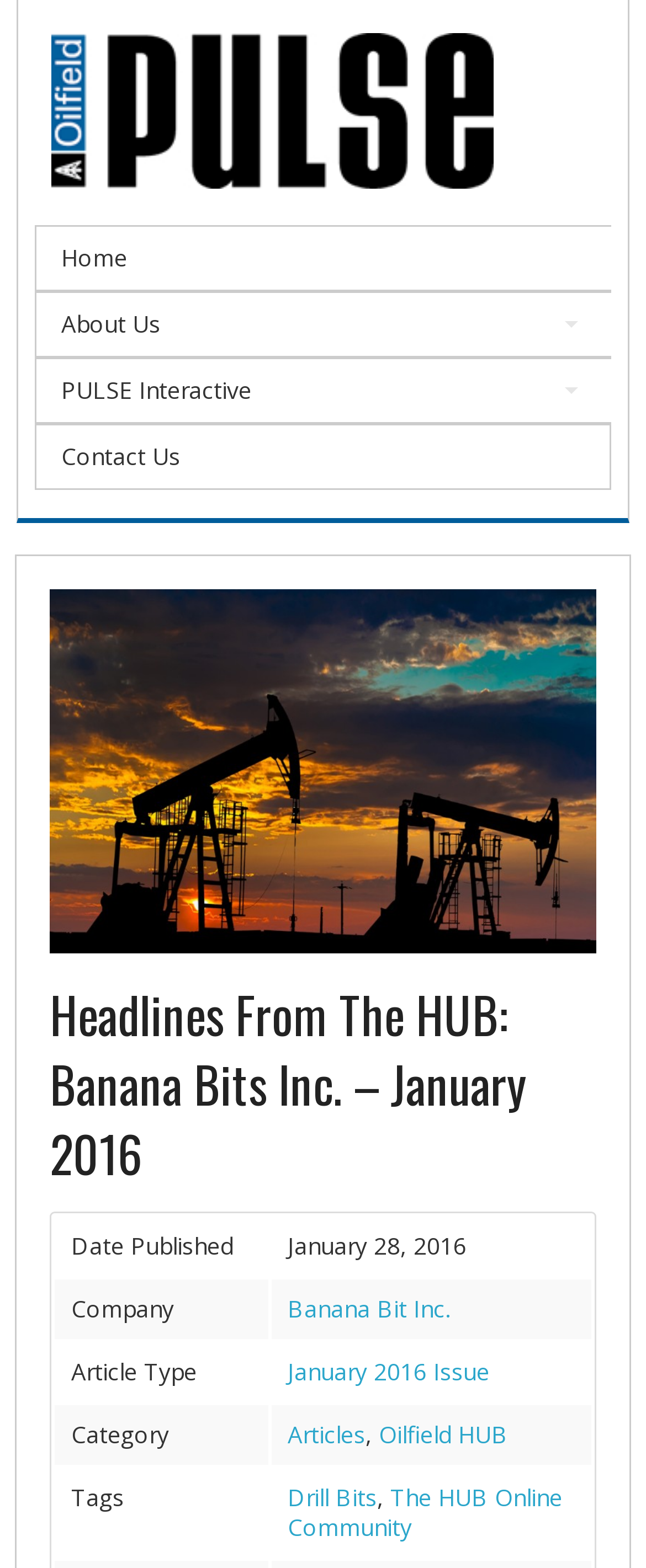What is the category of the article?
Give a one-word or short-phrase answer derived from the screenshot.

Articles, Oilfield HUB